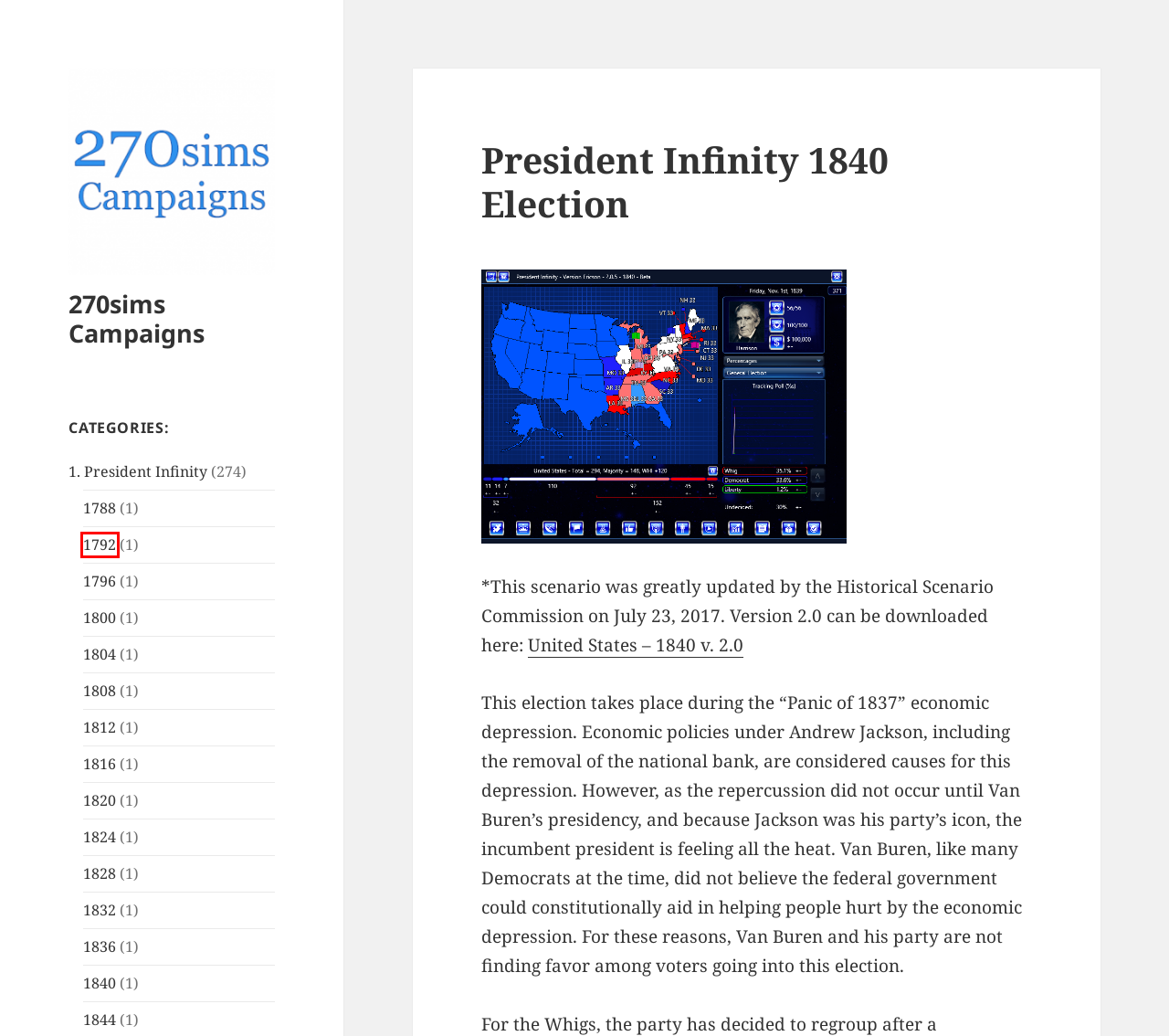You have been given a screenshot of a webpage with a red bounding box around a UI element. Select the most appropriate webpage description for the new webpage that appears after clicking the element within the red bounding box. The choices are:
A. 1824 – 270sims Campaigns
B. 1804 – 270sims Campaigns
C. 1812 – 270sims Campaigns
D. 1820 – 270sims Campaigns
E. 270sims Campaigns
F. 1796 – 270sims Campaigns
G. 1792 – 270sims Campaigns
H. 1. President Infinity – 270sims Campaigns

G